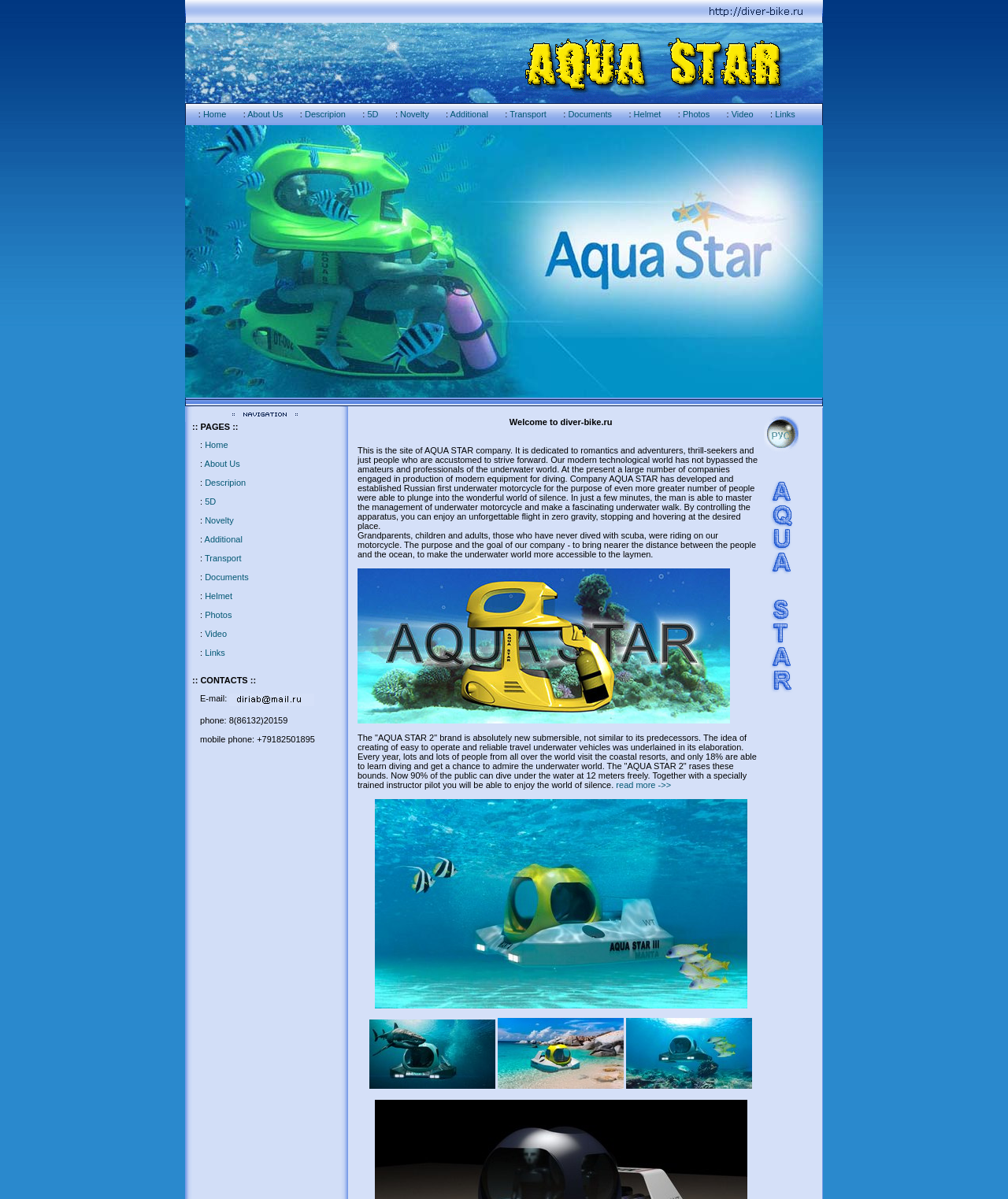What is the website about?
Please respond to the question with as much detail as possible.

Based on the webpage structure and content, it appears to be a website about bikes, with various sections and links related to bikes, such as 'About Us', 'Description', '5D', 'Novelty', 'Additional', 'Transport', 'Documents', 'Helmet', 'Photos', 'Video', and 'Links'.